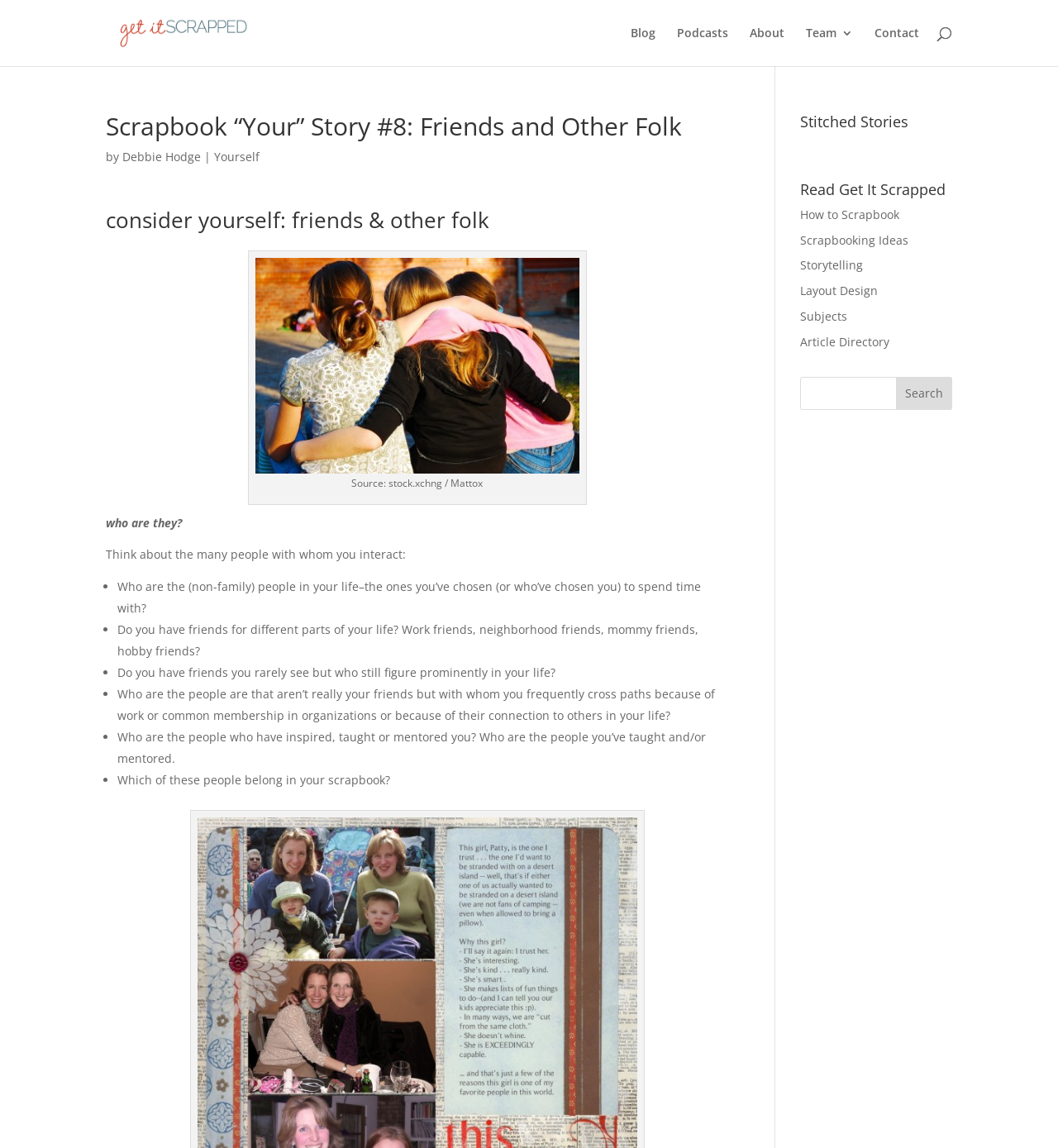What is the purpose of the list in the webpage?
Respond to the question with a well-detailed and thorough answer.

The purpose of the list in the webpage can be inferred from the static text elements that make up the list. The list contains questions about friends, such as 'Who are the (non-family) people in your life–the ones you’ve chosen (or who’ve chosen you) to spend time with?' and 'Do you have friends for different parts of your life?'. The purpose of the list is to ask questions about friends and other people in one's life, which is the theme of the scrapbook story.